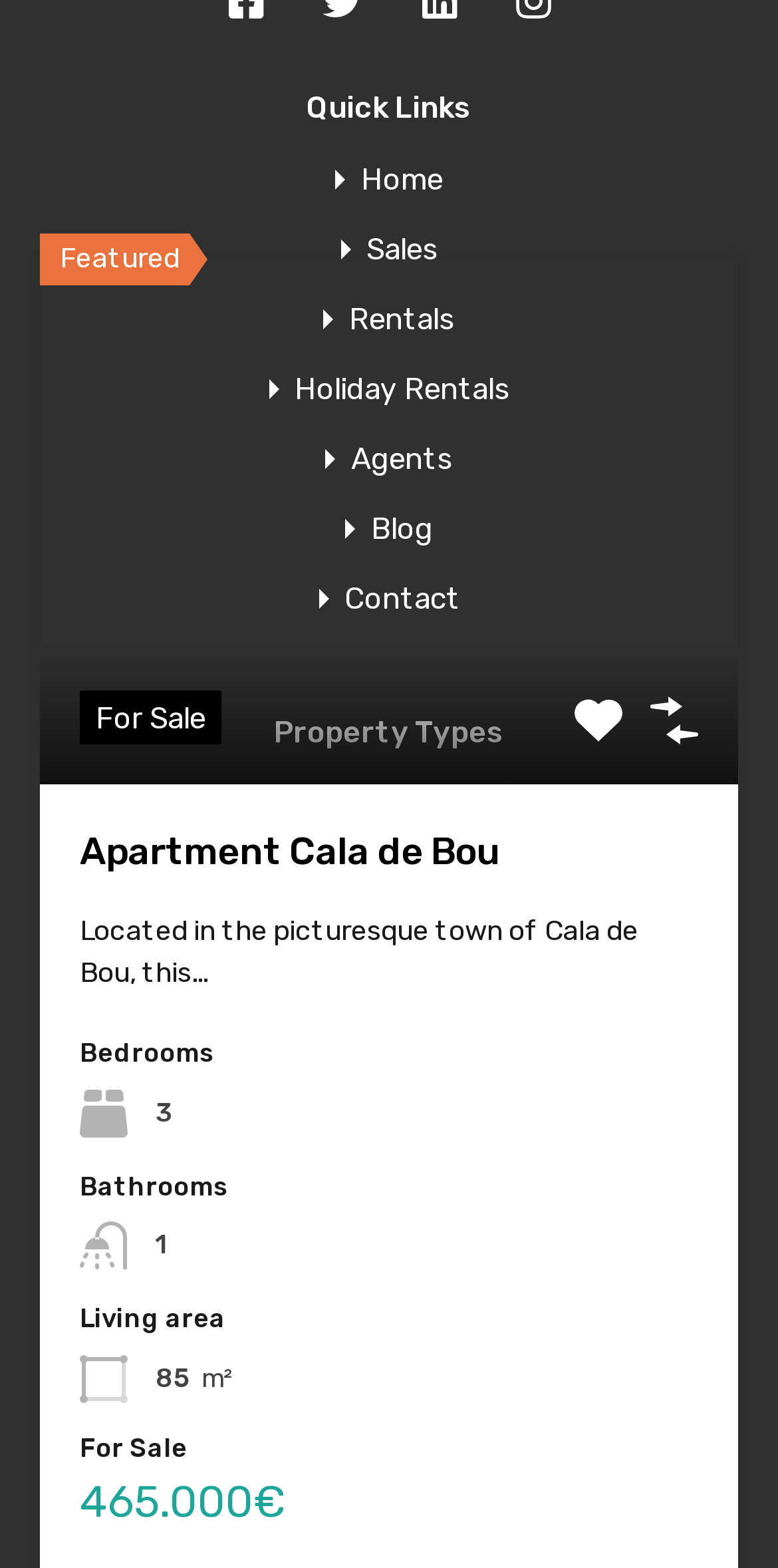Identify the bounding box coordinates of the region I need to click to complete this instruction: "View Apartment Cala de Bou".

[0.103, 0.528, 0.644, 0.557]